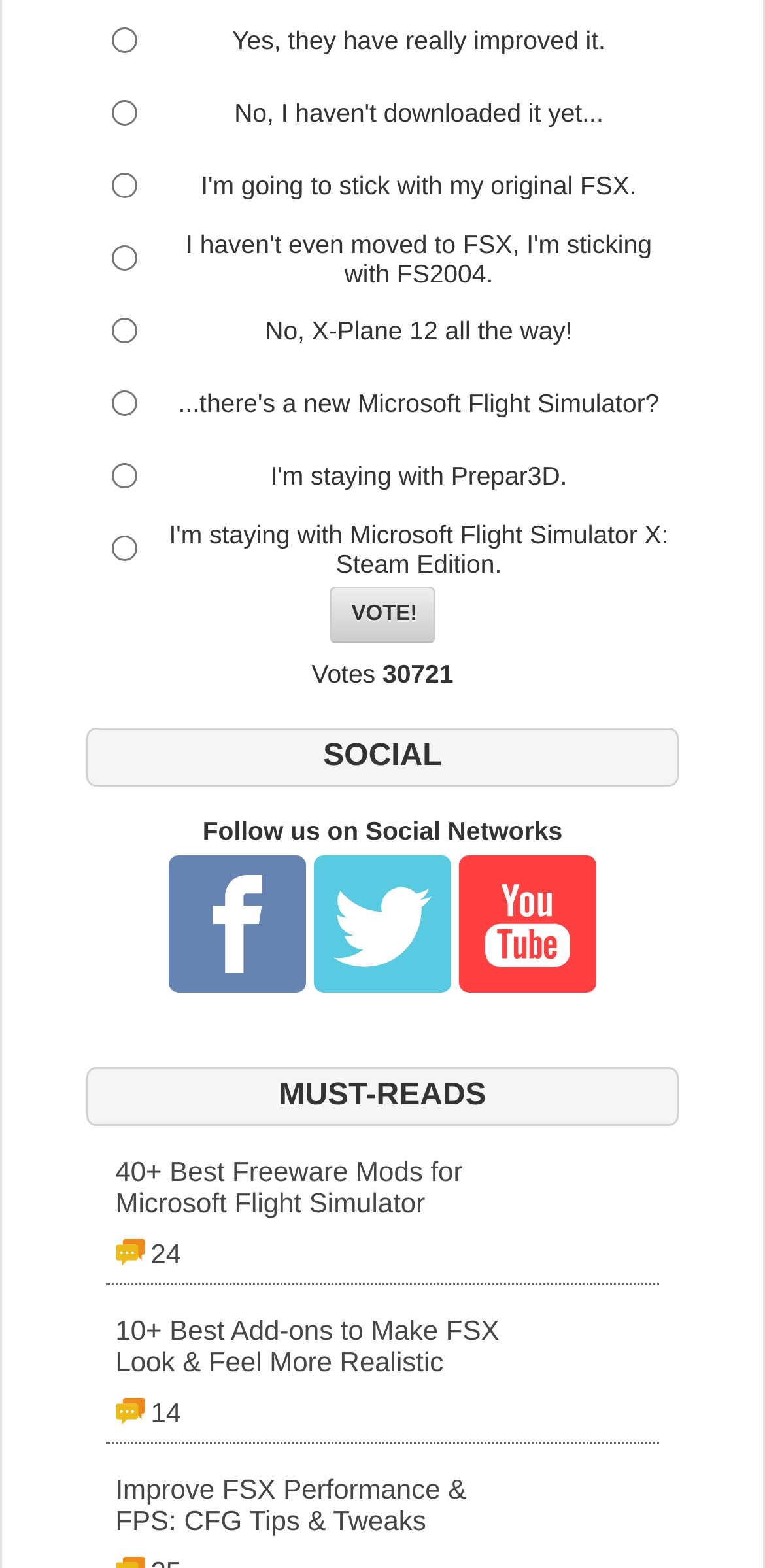Determine the bounding box coordinates for the clickable element to execute this instruction: "contact the website". Provide the coordinates as four float numbers between 0 and 1, i.e., [left, top, right, bottom].

None